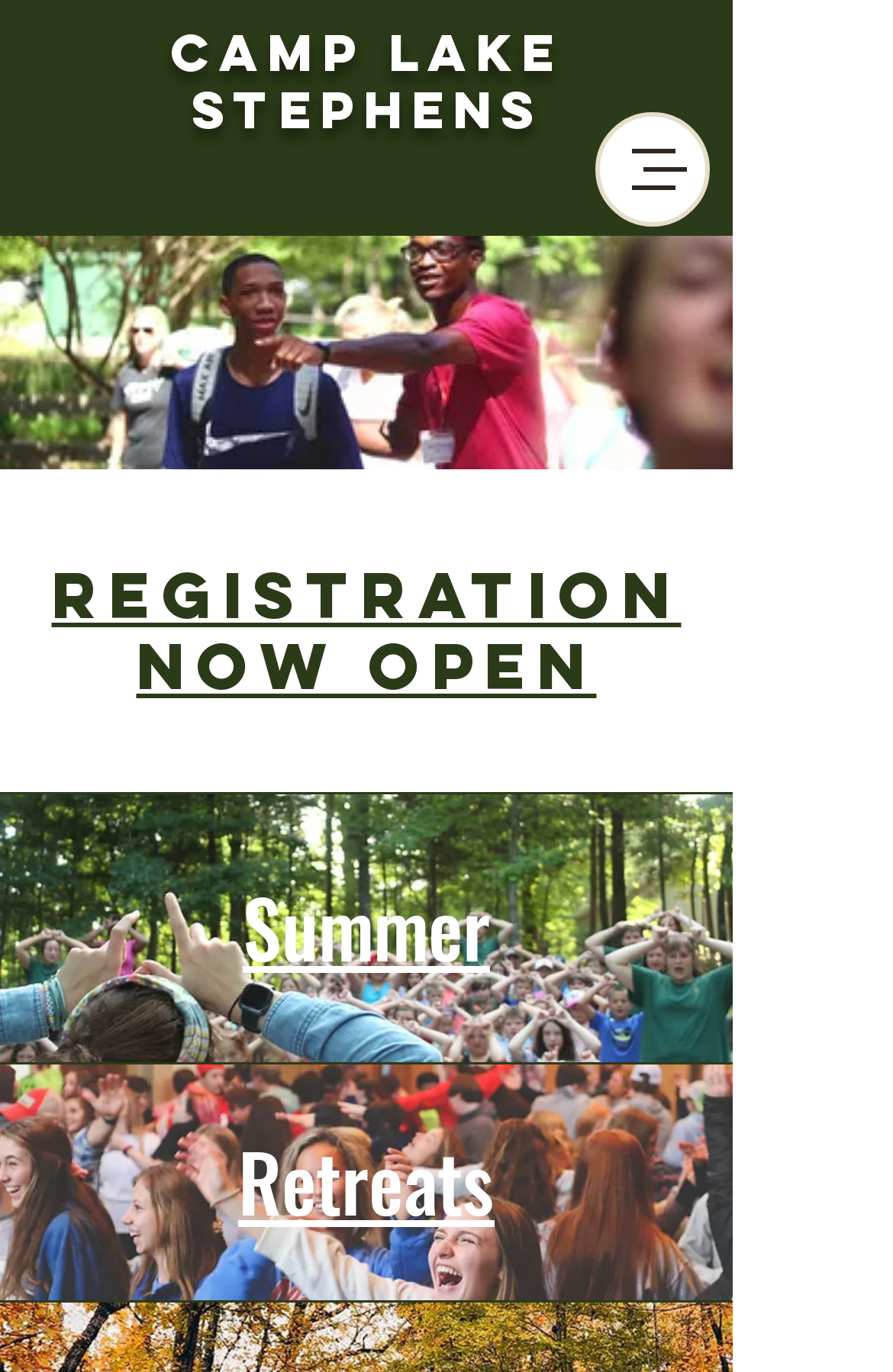Identify the main title of the webpage and generate its text content.

CAMP LAKE STEPHENS